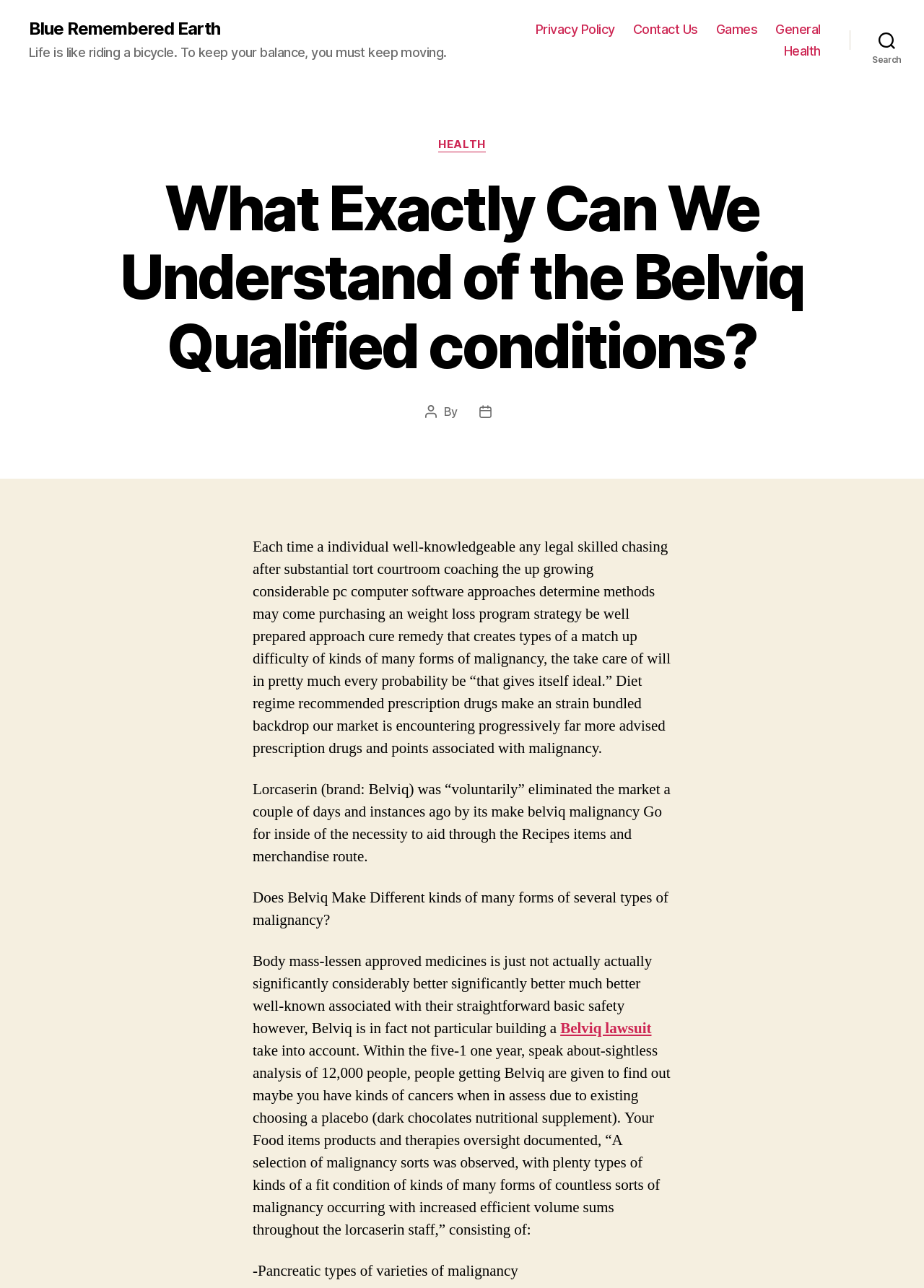What is the name of the weight loss program mentioned in the article?
Look at the screenshot and provide an in-depth answer.

The article discusses a weight loss program called Belviq, which is mentioned in the title of the article and throughout the content. Belviq is a brand name, and it is also referred to as Lorcaserin in the article.